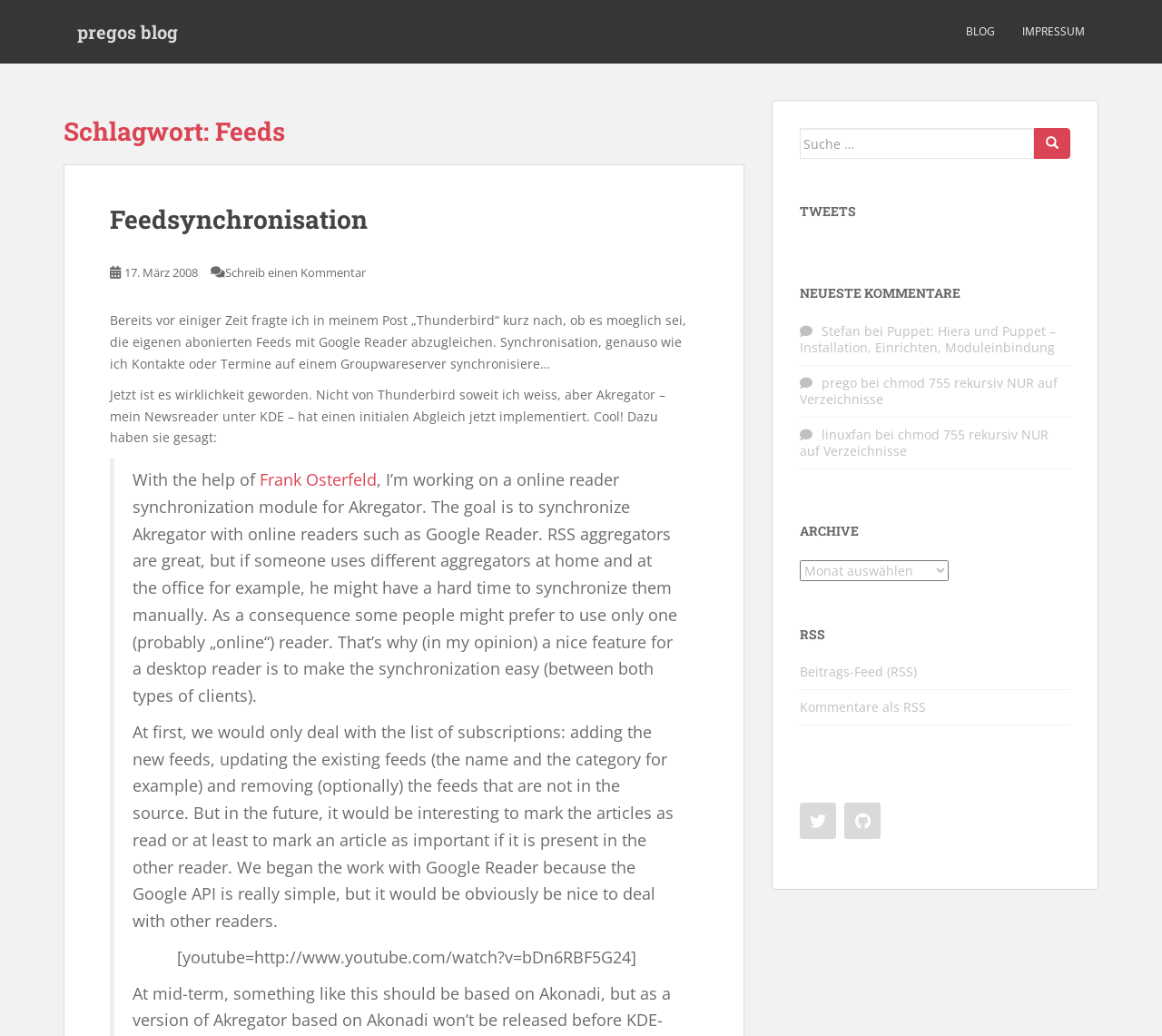Identify the bounding box coordinates of the clickable region to carry out the given instruction: "View the archive".

[0.688, 0.506, 0.921, 0.519]